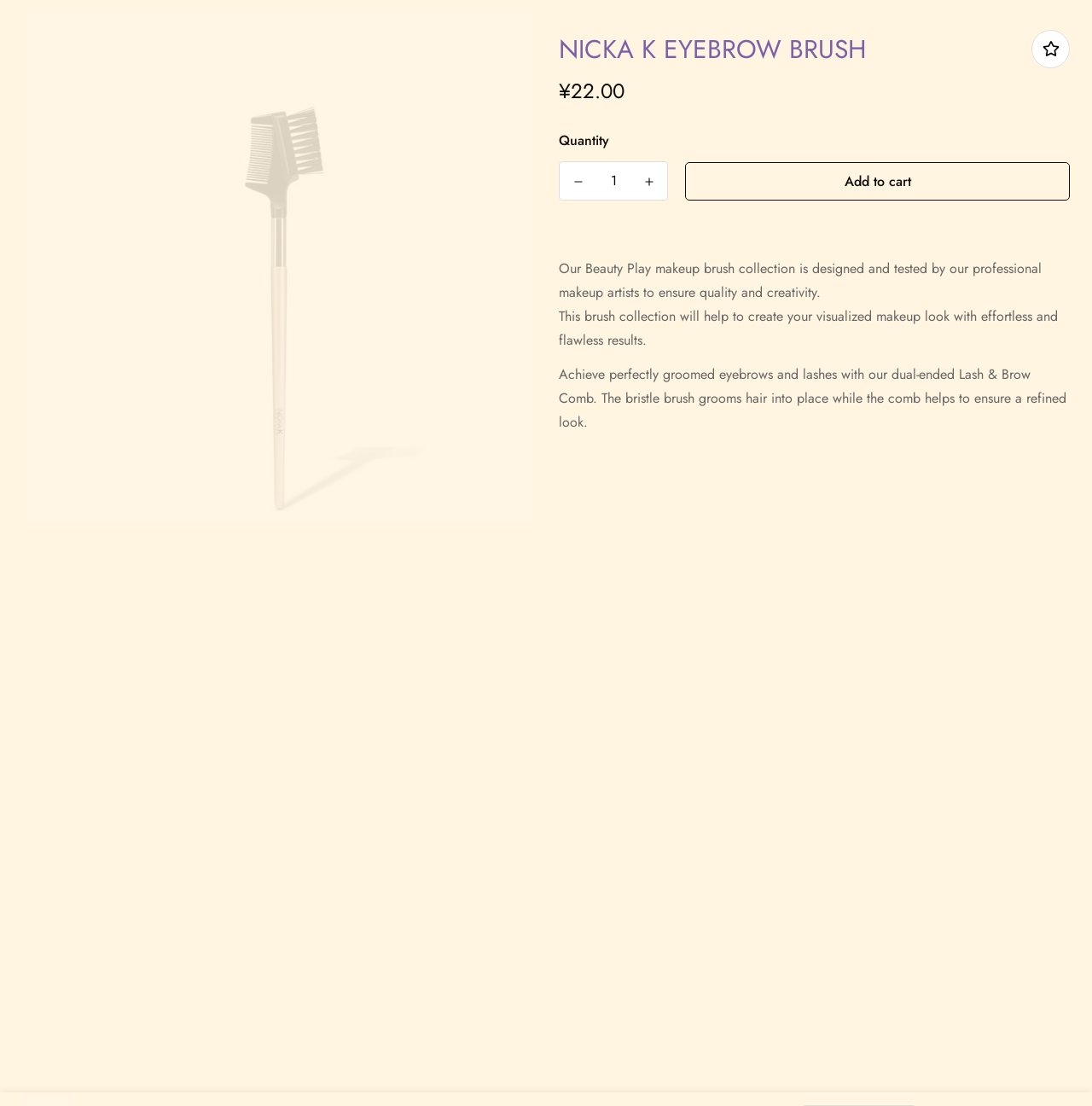Using the description: "parent_node: NICKA K EYEBROW BRUSH", determine the UI element's bounding box coordinates. Ensure the coordinates are in the format of four float numbers between 0 and 1, i.e., [left, top, right, bottom].

[0.952, 0.886, 0.988, 0.921]